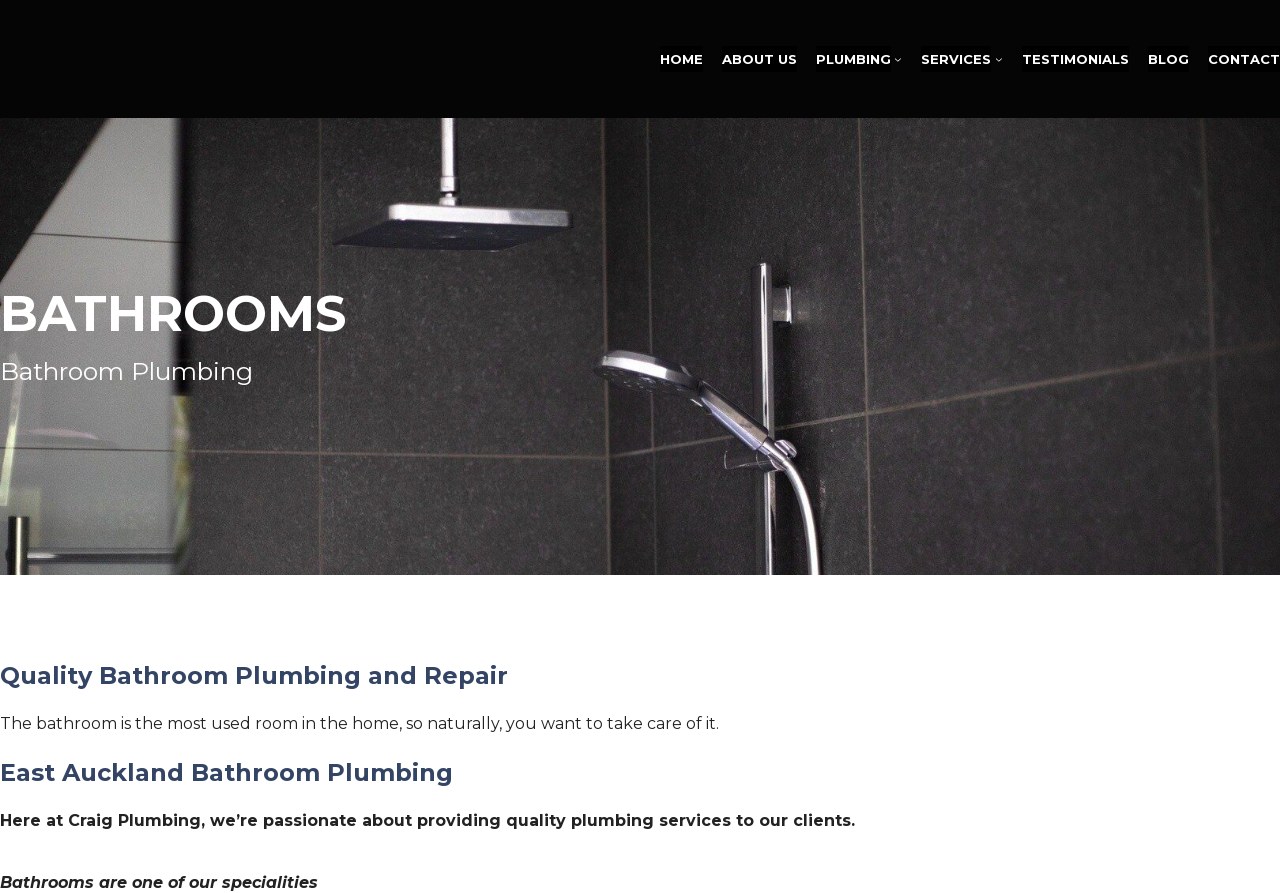What is the focus of the company's services?
Answer with a single word or short phrase according to what you see in the image.

Bathroom plumbing